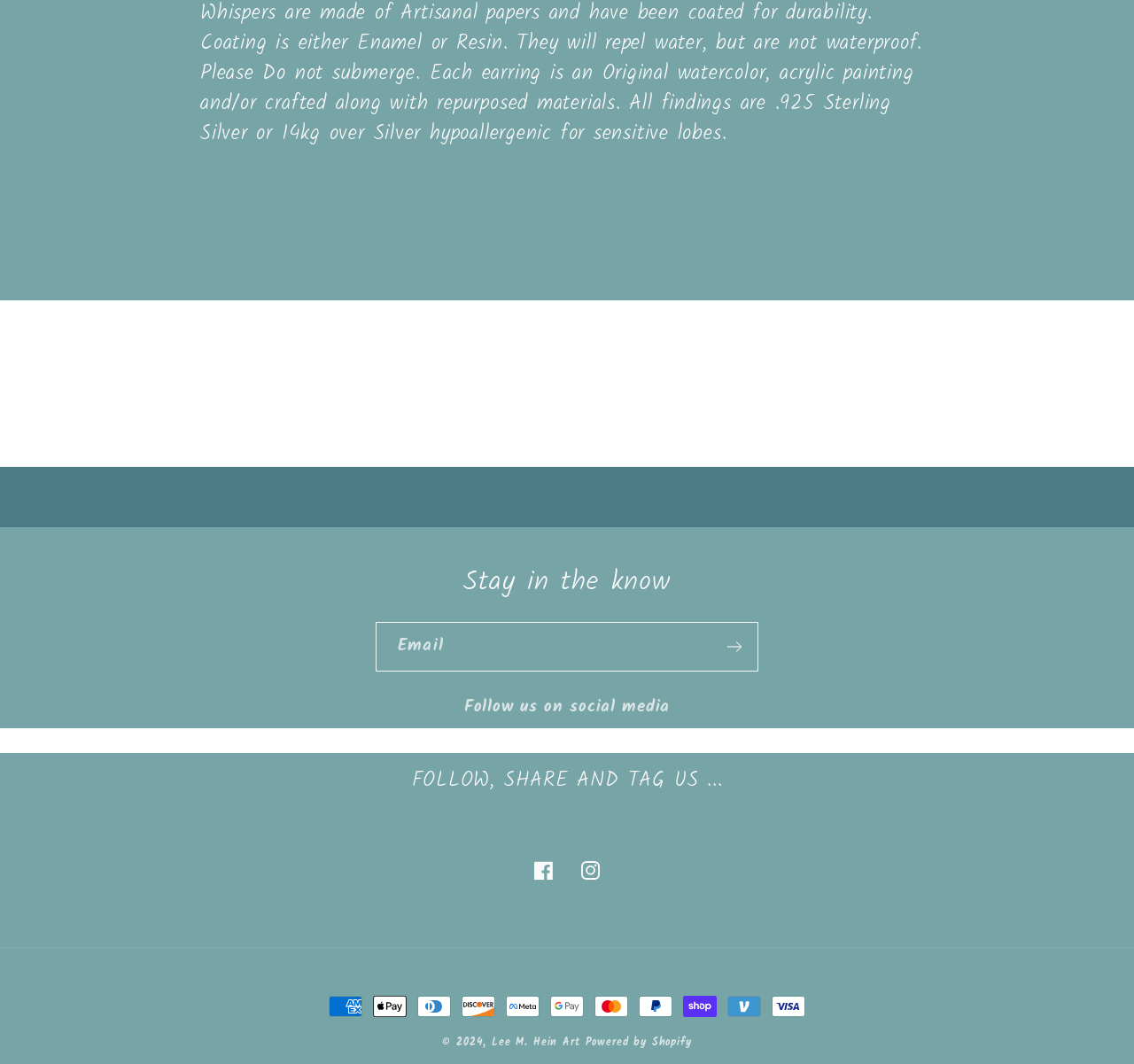Please provide a detailed answer to the question below by examining the image:
Who is the owner of the website?

The webpage has a copyright notice '© 2024' followed by a link to 'Lee M. Hein Art', suggesting that Lee M. Hein Art is the owner of the website.